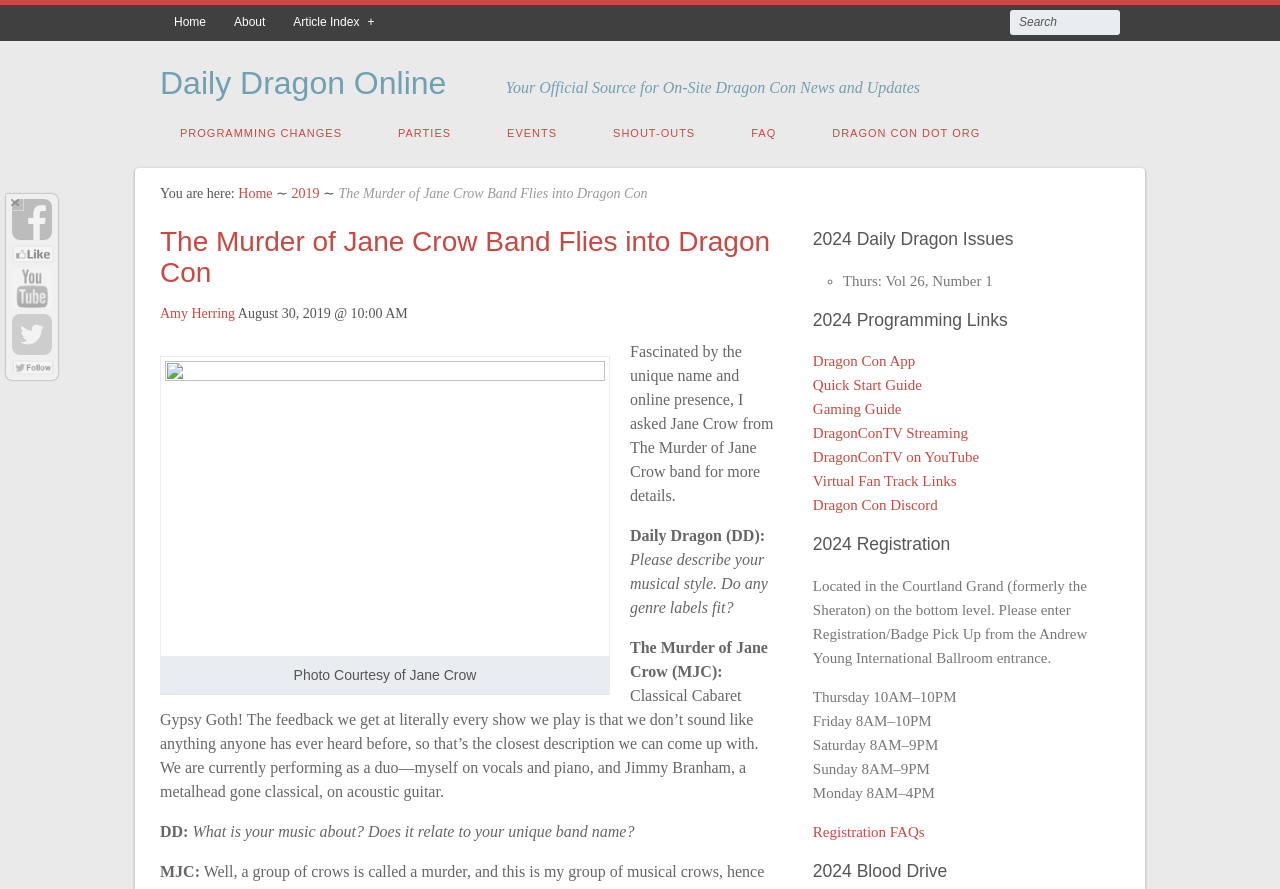Please find the bounding box coordinates of the section that needs to be clicked to achieve this instruction: "visit the school's facebook page".

None